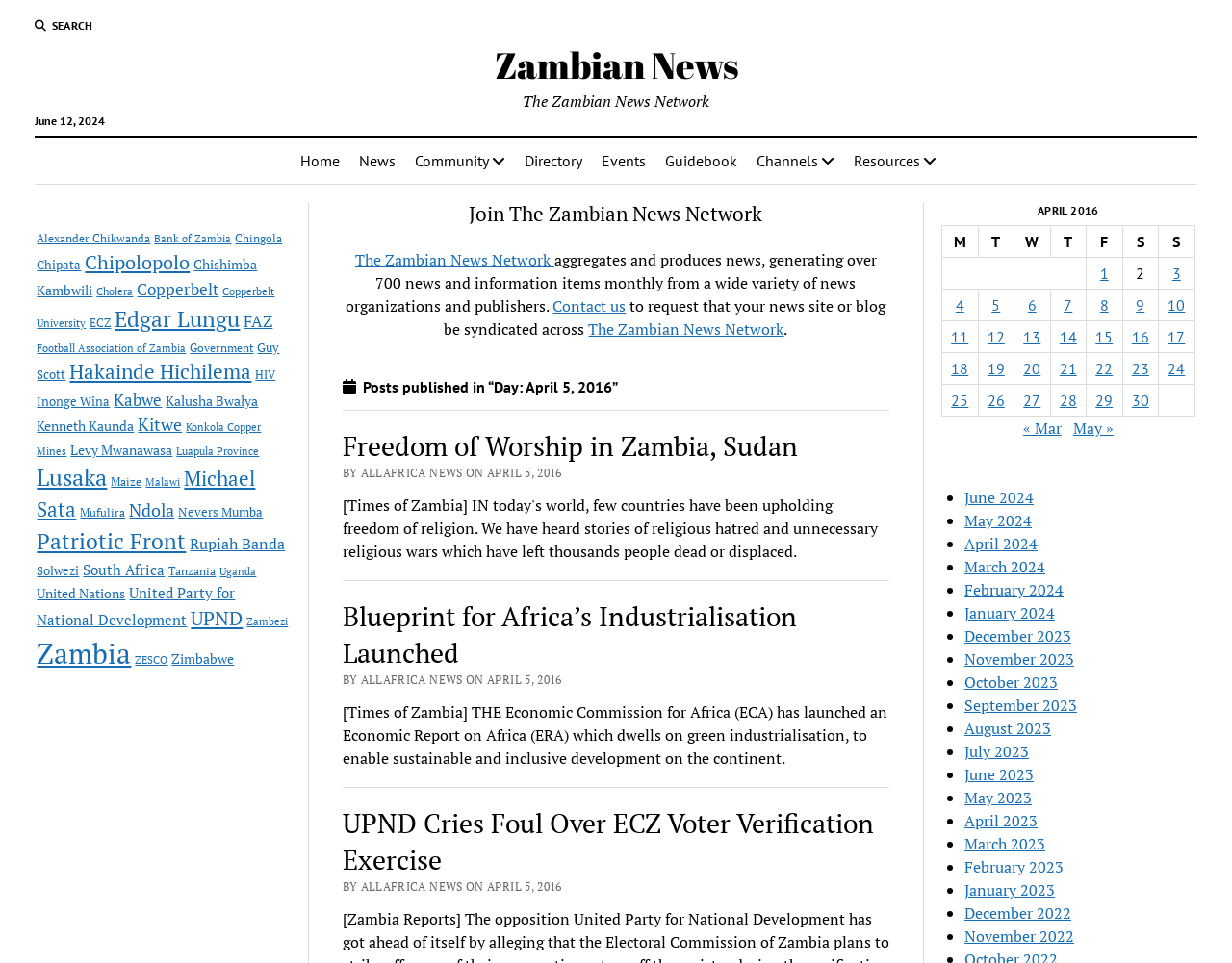Identify and provide the text content of the webpage's primary headline.

Posts published in “Day: April 5, 2016”